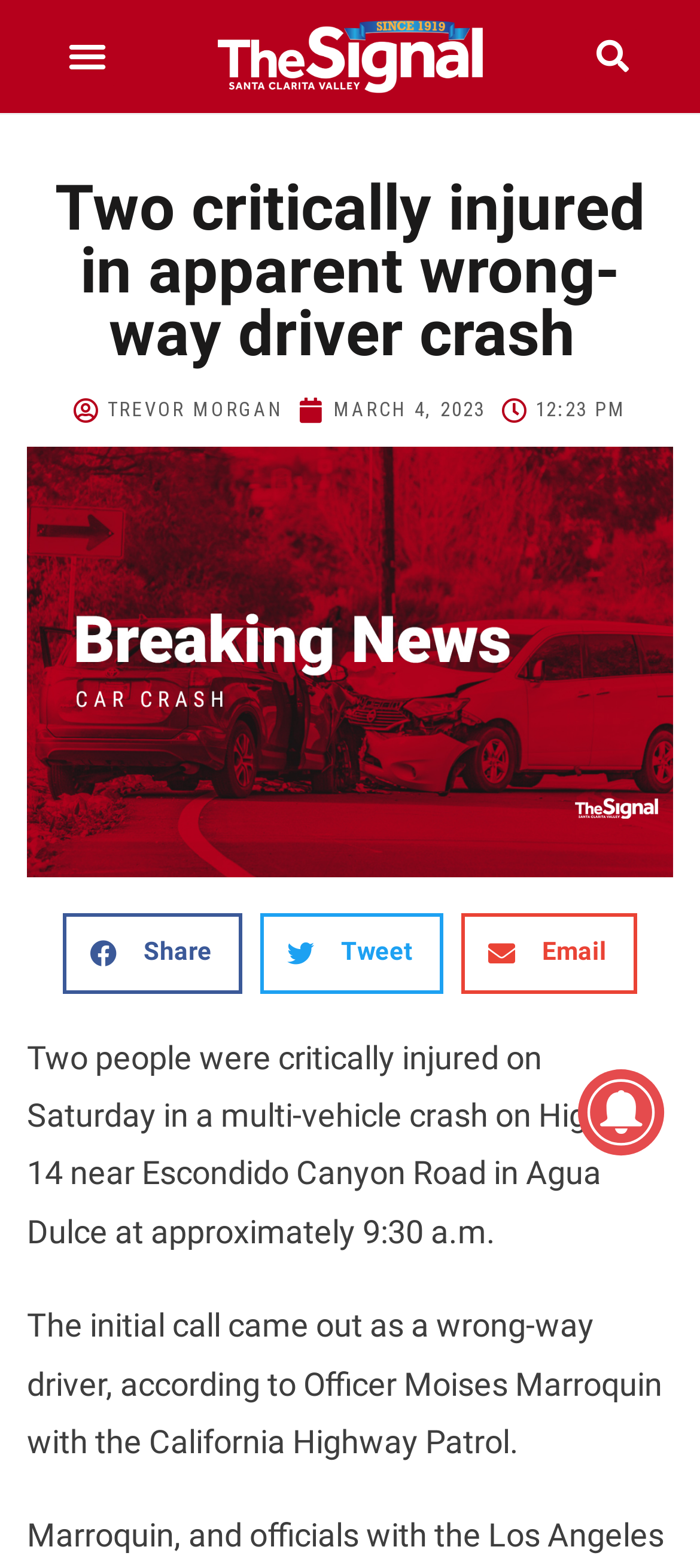Locate the UI element described by Trevor Morgan in the provided webpage screenshot. Return the bounding box coordinates in the format (top-left x, top-left y, bottom-right x, bottom-right y), ensuring all values are between 0 and 1.

[0.105, 0.25, 0.404, 0.273]